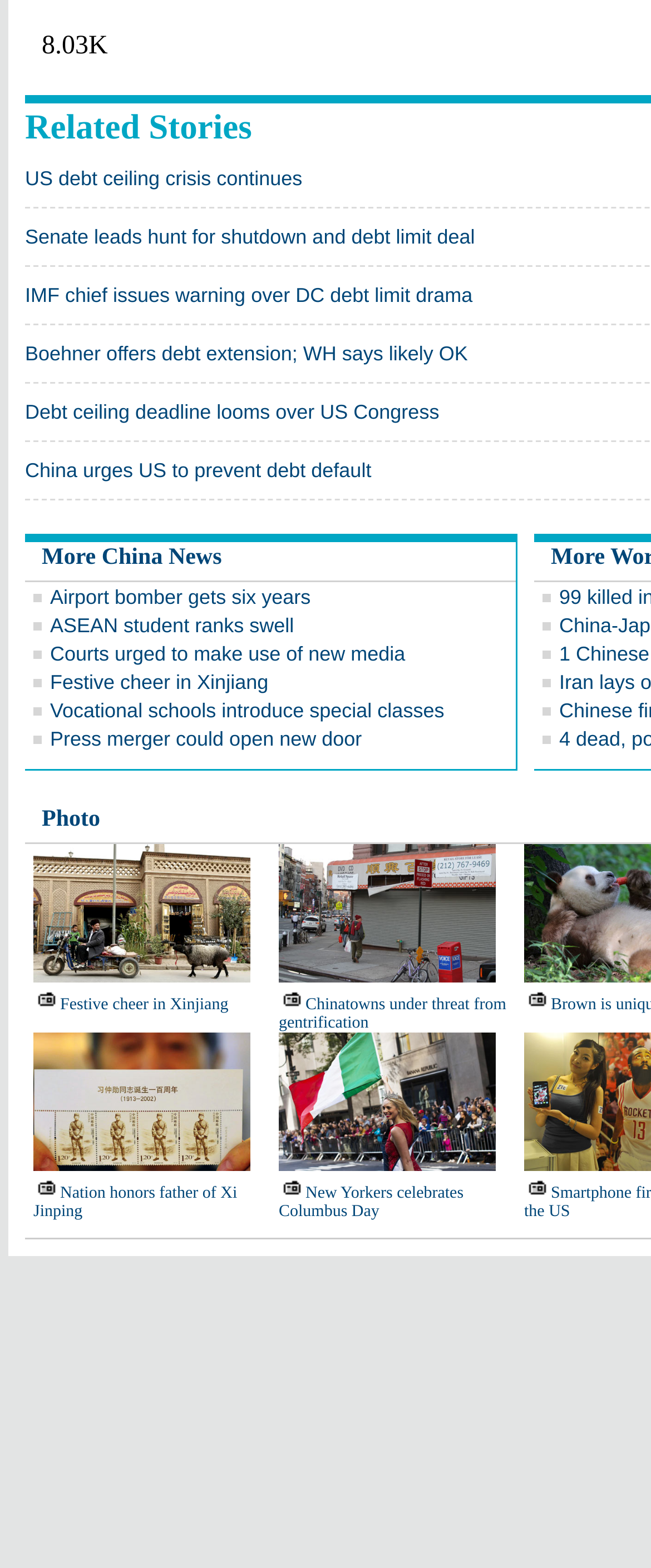Could you find the bounding box coordinates of the clickable area to complete this instruction: "View 'Financial Assistance'"?

None